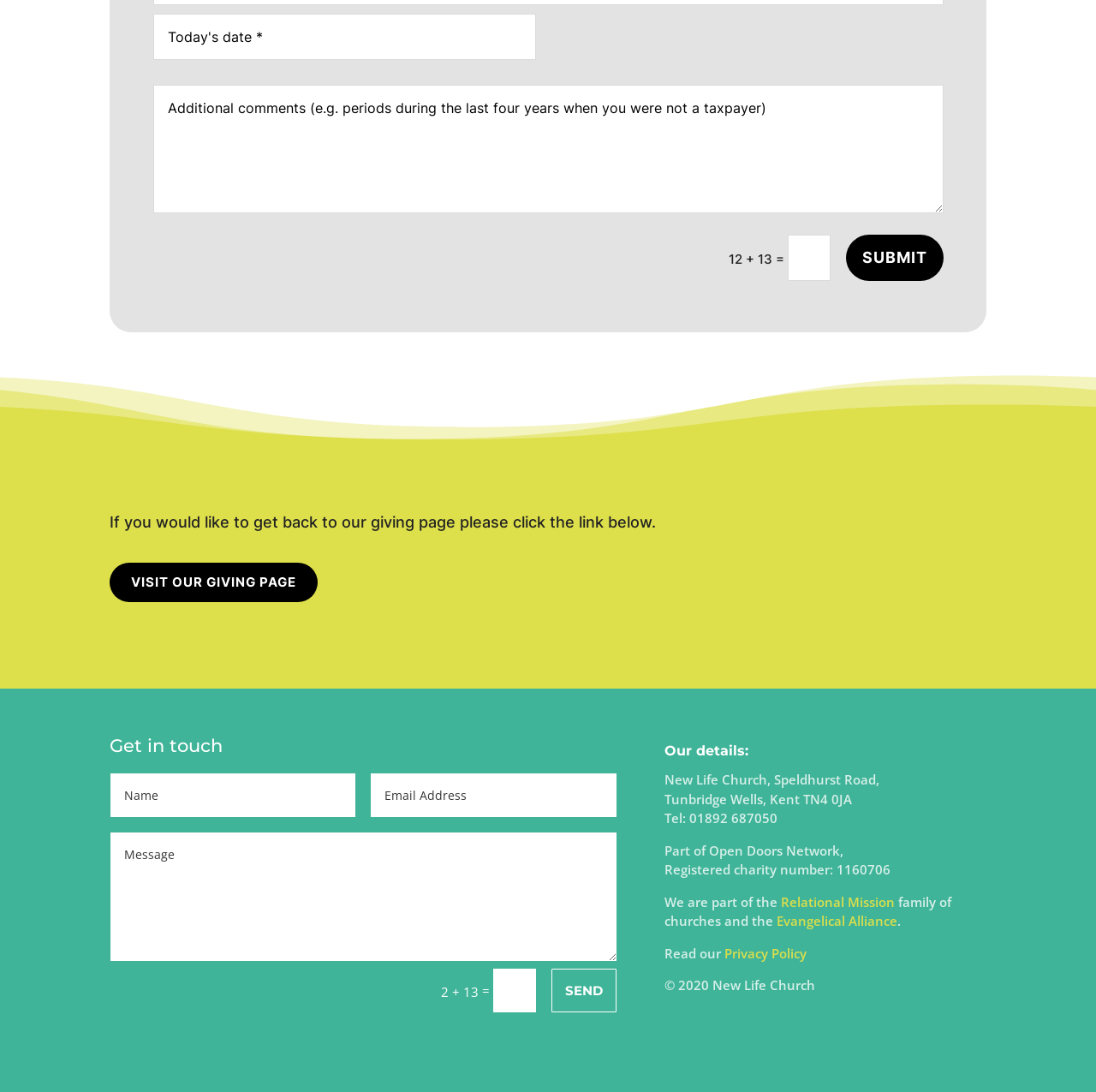Identify the bounding box coordinates necessary to click and complete the given instruction: "Click on the link 'Business as usual? A New Year, A New Approach to NGO Work'".

None